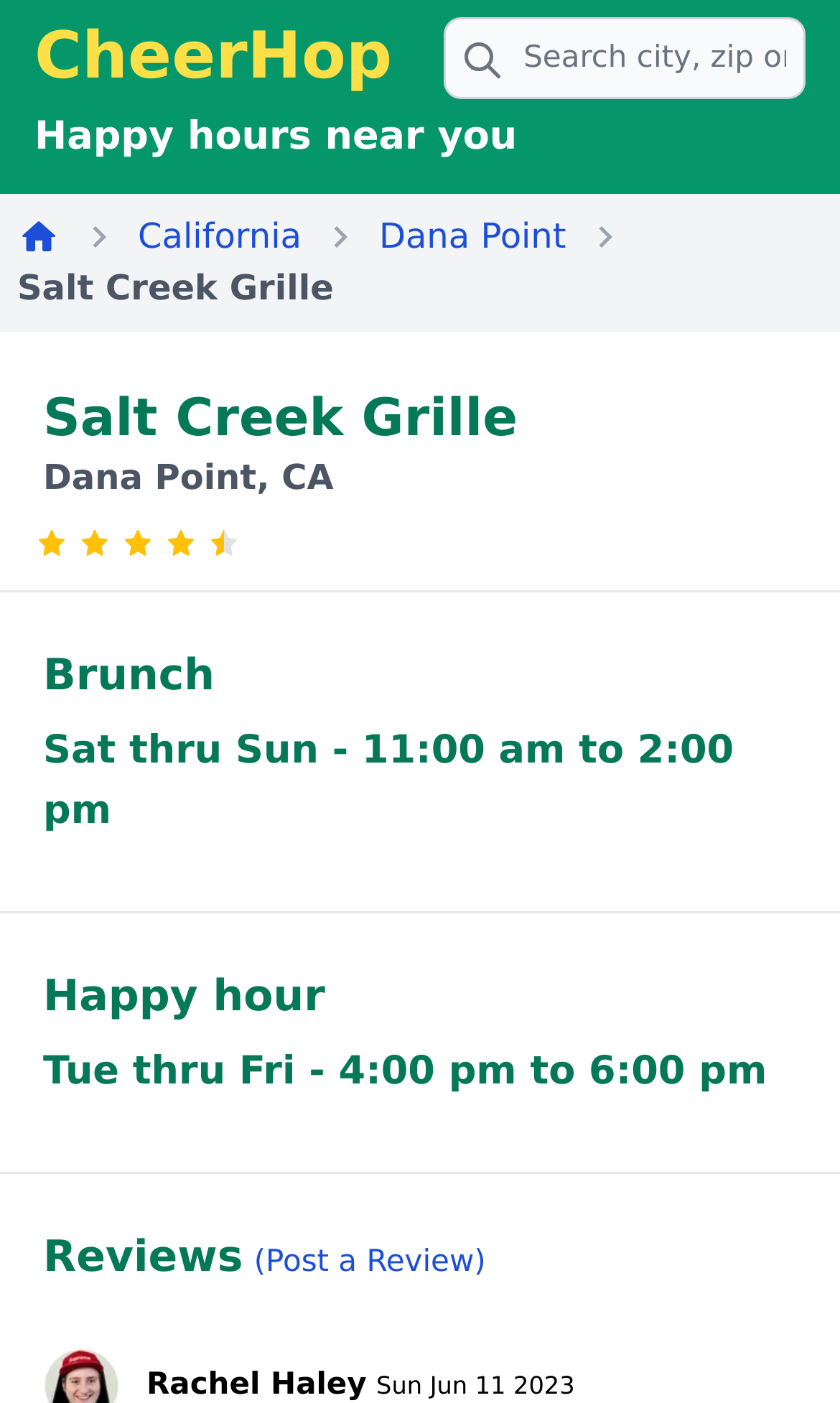Write a detailed summary of the webpage, including text, images, and layout.

The webpage is about Salt Creek Grille, a restaurant in Dana Point, California. At the top, there is a search bar with a "Search" label and a text box to input search queries. Next to the search bar, there is a link to "CheerHop". Below the search bar, there is a heading that reads "Happy hours near you".

On the left side of the page, there is a navigation menu with links to "Home", "California", and "Dana Point", each accompanied by an image. The "Home" link has an image that is positioned slightly above the other links.

The main content of the page is divided into sections, separated by horizontal lines. The first section has a heading that reads "Salt Creek Grille" and displays the restaurant's name, location, and rating in the form of five star images.

The next section is about brunch, with a heading that reads "Brunch" and details the days and hours of operation. Below that, there is a section about happy hour, with a heading that reads "Happy hour" and details the days and hours of operation.

Further down the page, there is a section about reviews, with a heading that reads "Reviews" and a button to post a review. There is also a link to a review by "Rachel Haley" and a timestamp of "Sun Jun 11 2023".